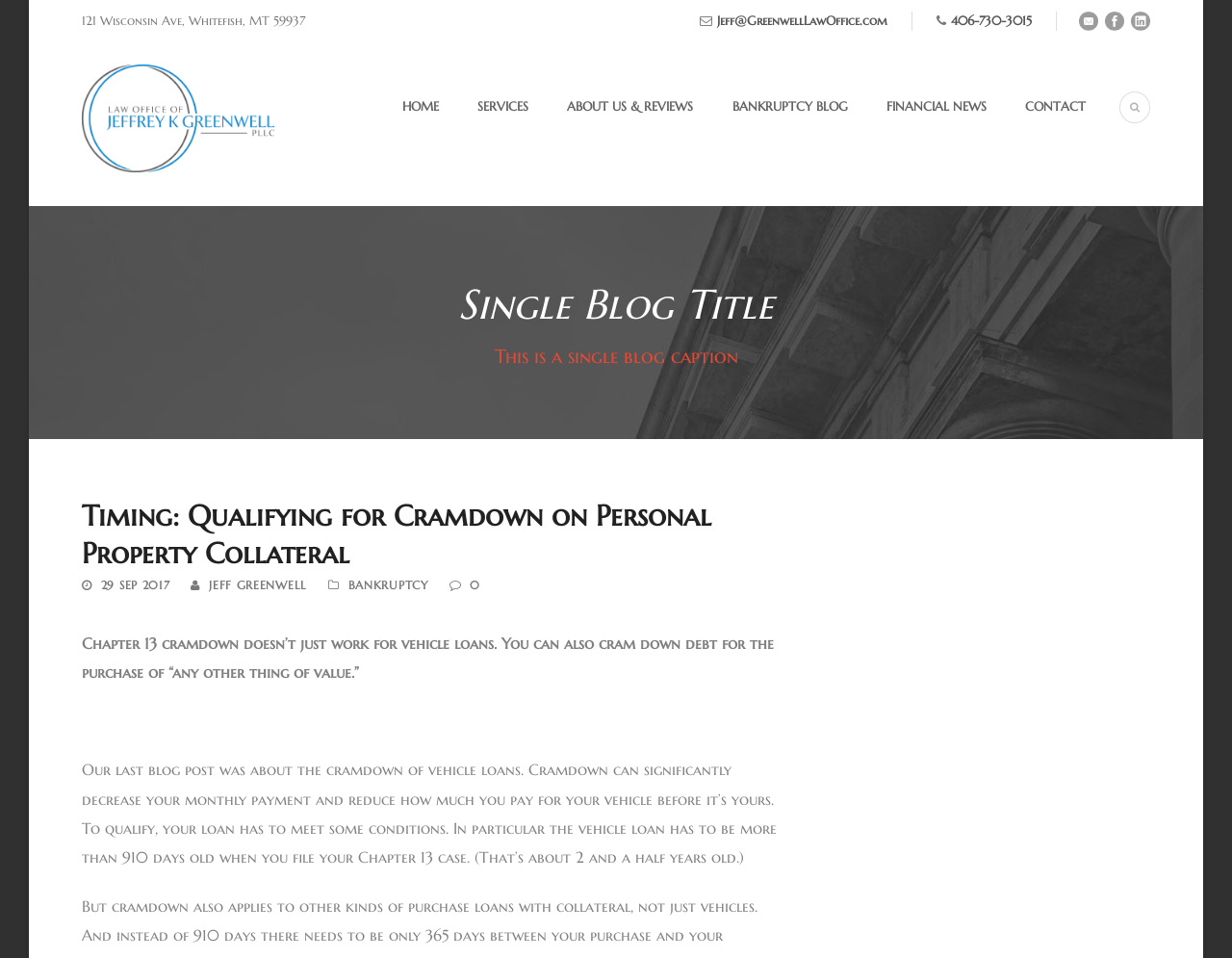Determine the coordinates of the bounding box for the clickable area needed to execute this instruction: "Learn about services".

[0.356, 0.099, 0.429, 0.172]